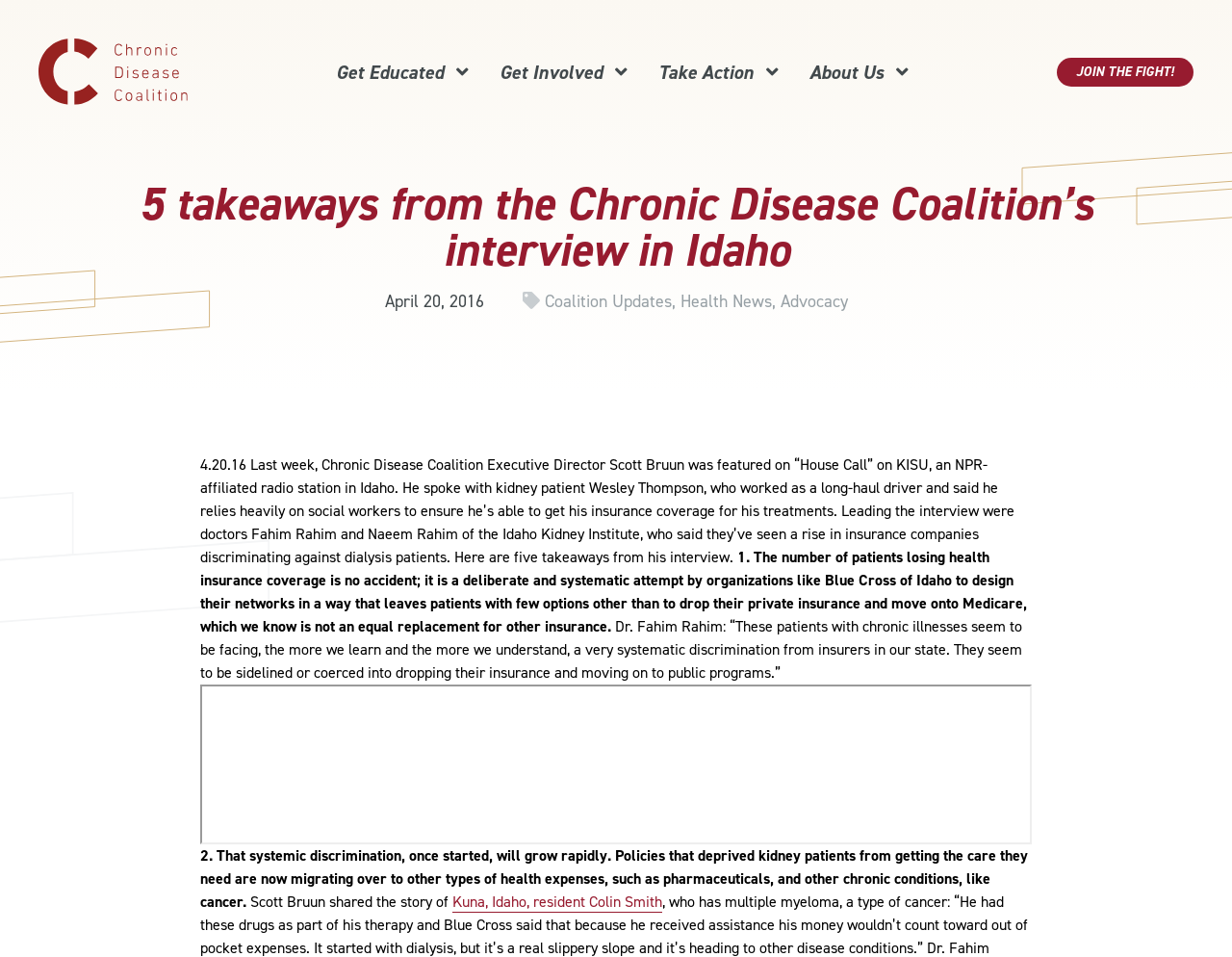What is the name of the radio station mentioned in the article?
Please give a detailed and thorough answer to the question, covering all relevant points.

I found the name of the radio station by reading the static text element that says 'He spoke with kidney patient Wesley Thompson, who worked as a long-haul driver and said he relies heavily on social workers to ensure he’s able to get his insurance coverage for his treatments. Leading the interview were doctors Fahim Rahim and Naeem Rahim of the Idaho Kidney Institute, who said they’ve seen a rise in insurance companies discriminating against dialysis patients. Here are five takeaways from his interview on “House Call” on KISU, an NPR-affiliated radio station in Idaho.'